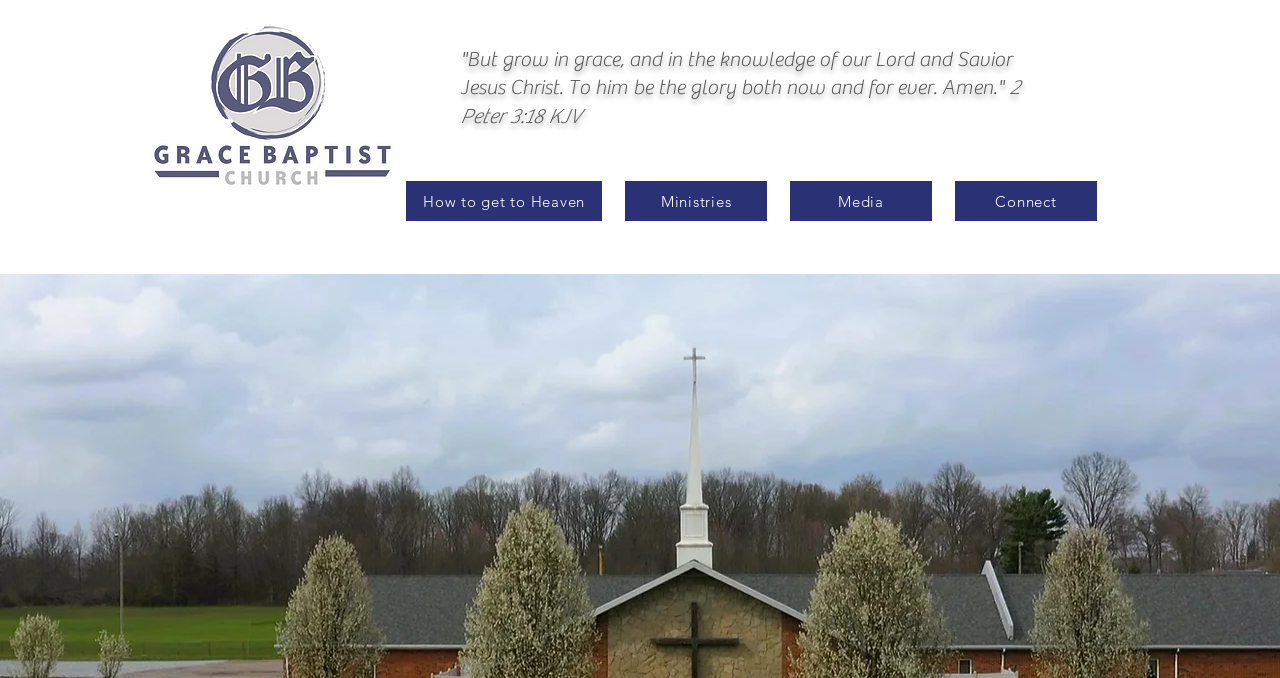Identify the bounding box for the UI element that is described as follows: "How to get to Heaven".

[0.317, 0.267, 0.47, 0.326]